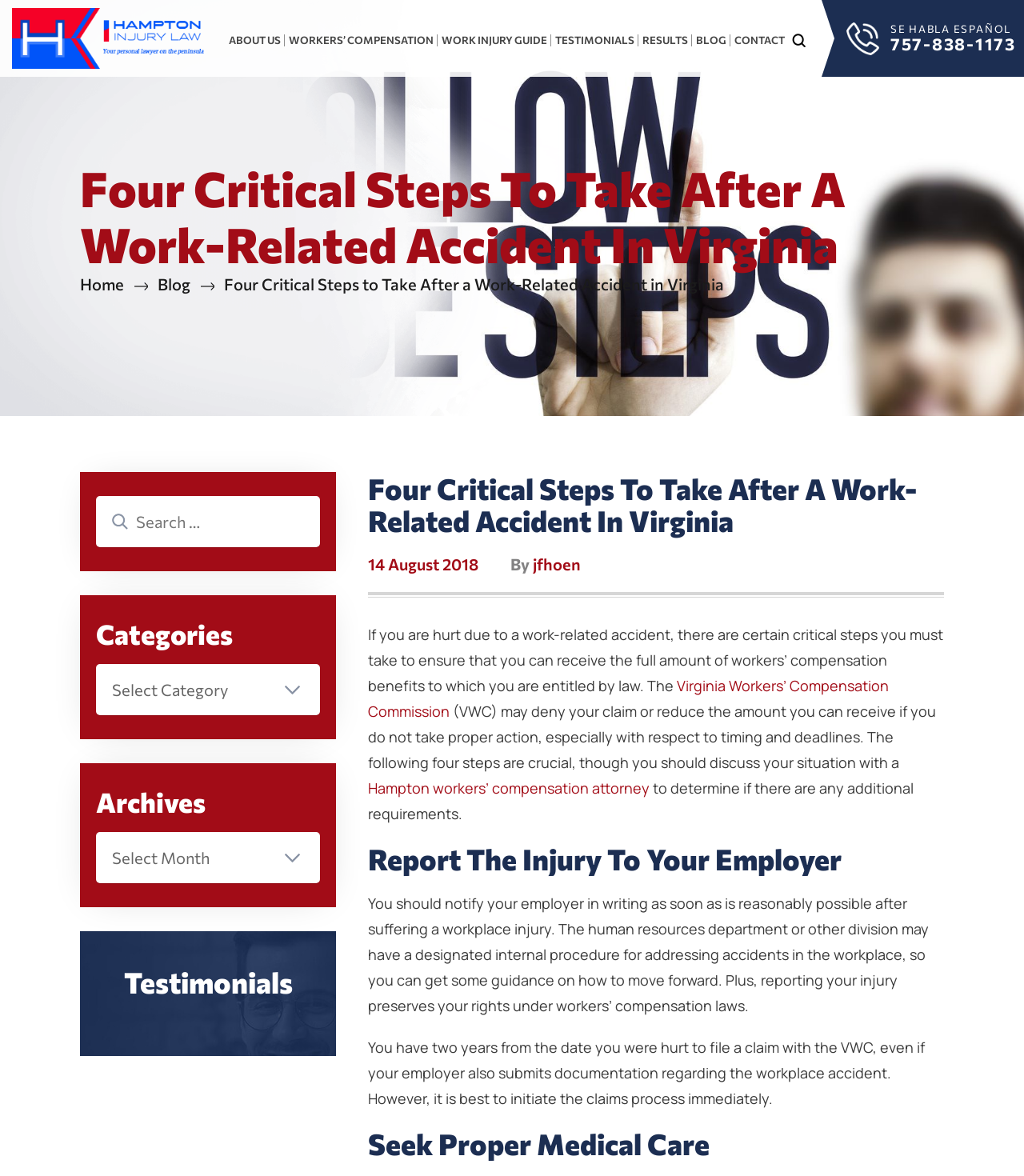Pinpoint the bounding box coordinates of the element you need to click to execute the following instruction: "Learn about workers' compensation". The bounding box should be represented by four float numbers between 0 and 1, in the format [left, top, right, bottom].

[0.278, 0.024, 0.427, 0.044]